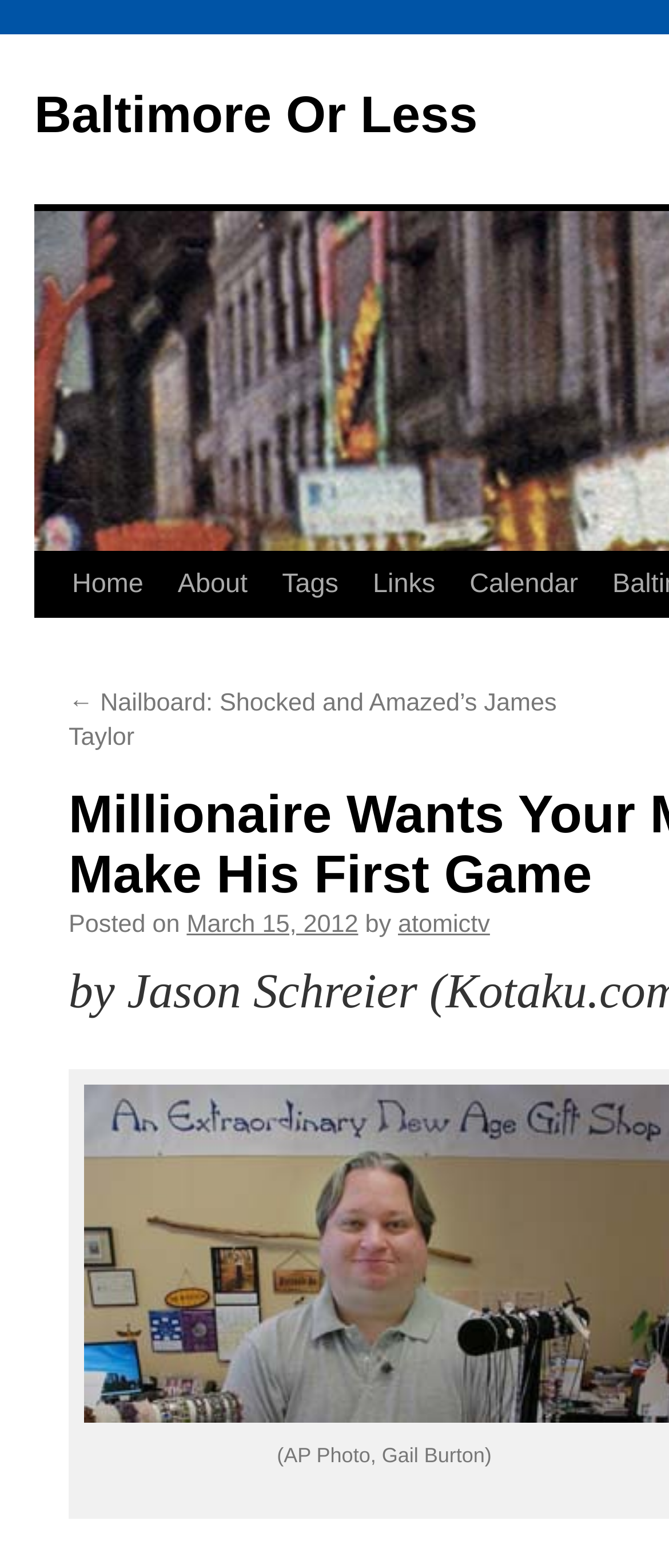Determine the heading of the webpage and extract its text content.

Millionaire Wants Your Million Dollars To Make His First Game